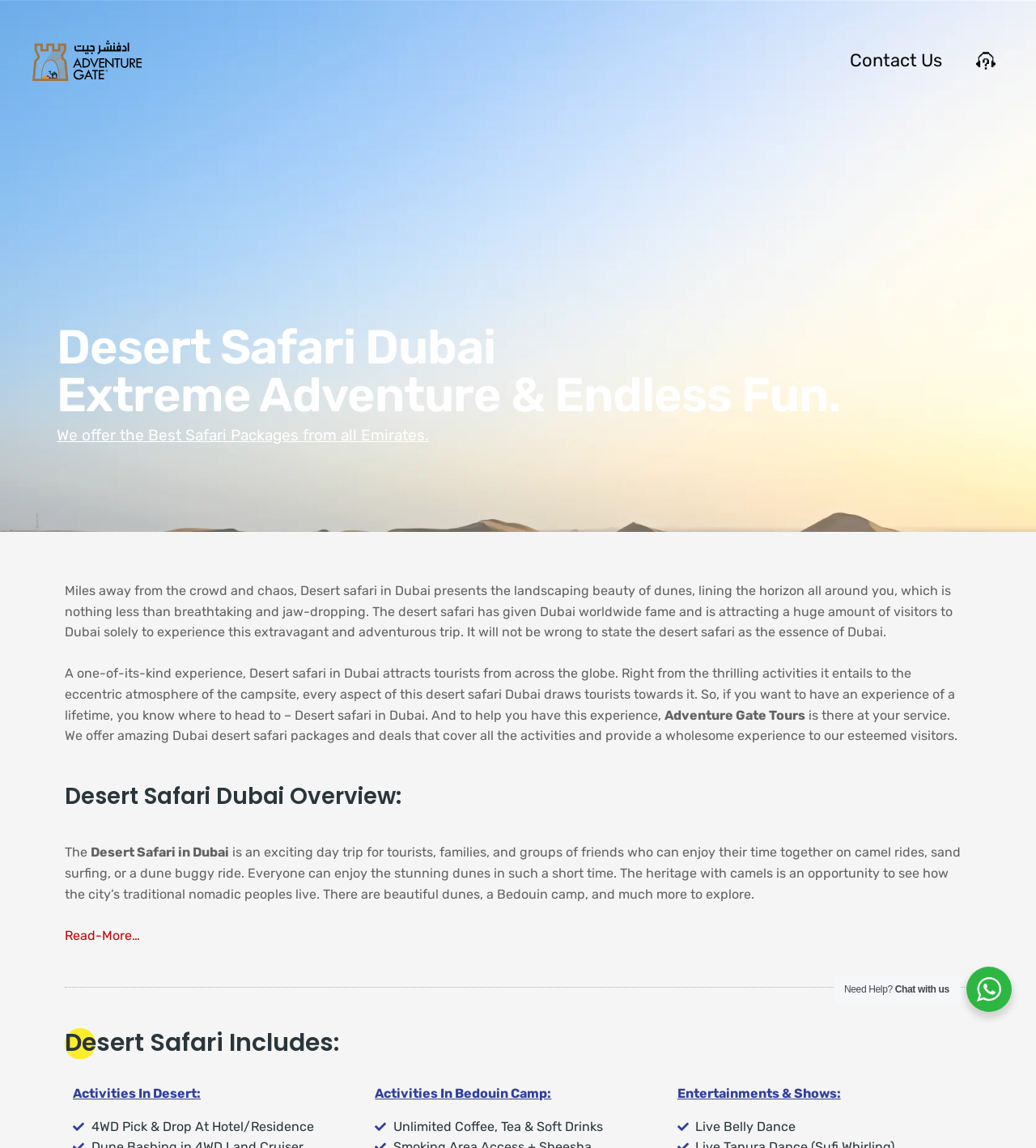What is the main activity offered in Desert Safari Dubai?
Look at the screenshot and respond with a single word or phrase.

Desert safari